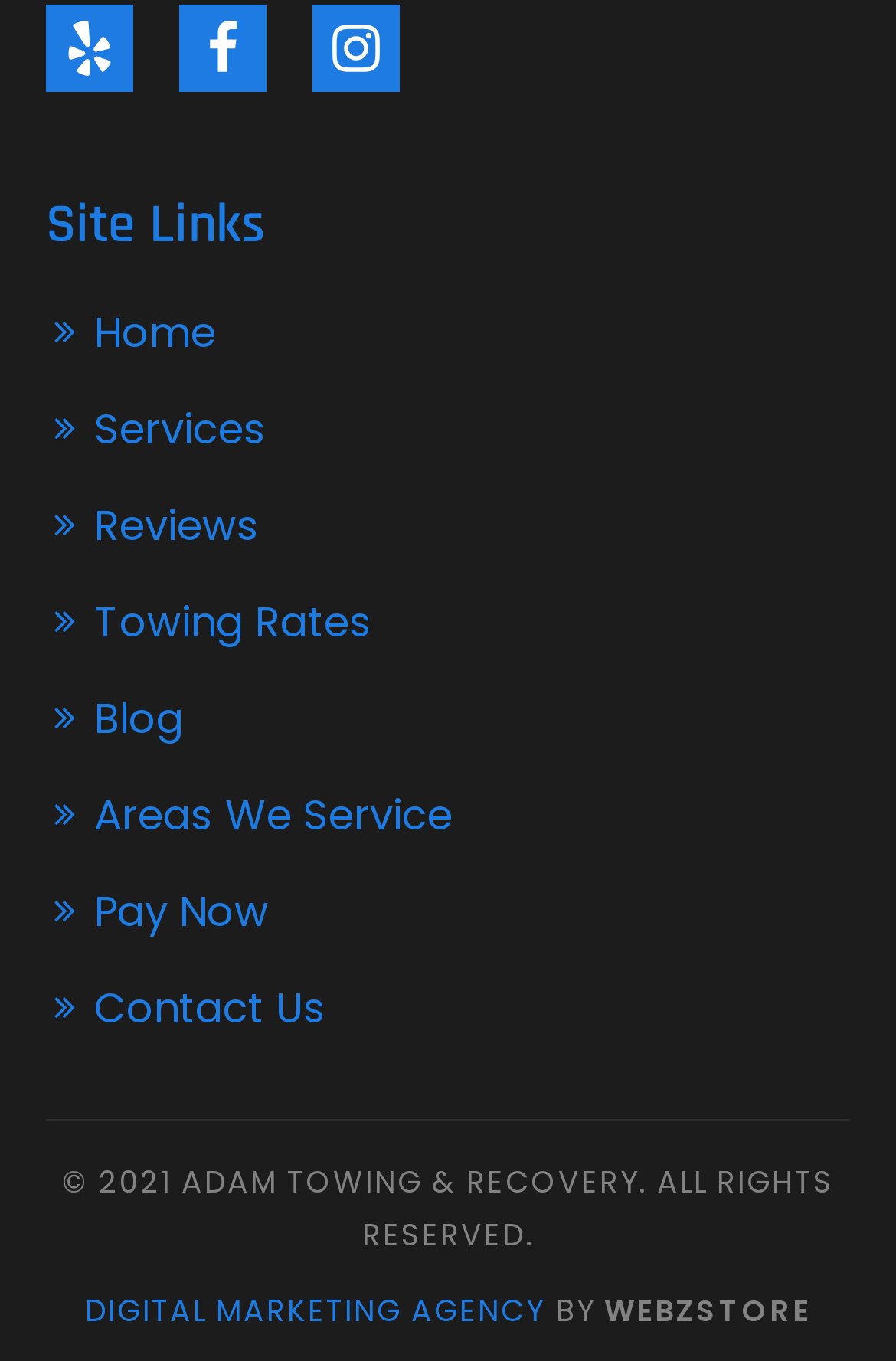Please find the bounding box coordinates for the clickable element needed to perform this instruction: "contact us".

[0.051, 0.717, 0.364, 0.762]